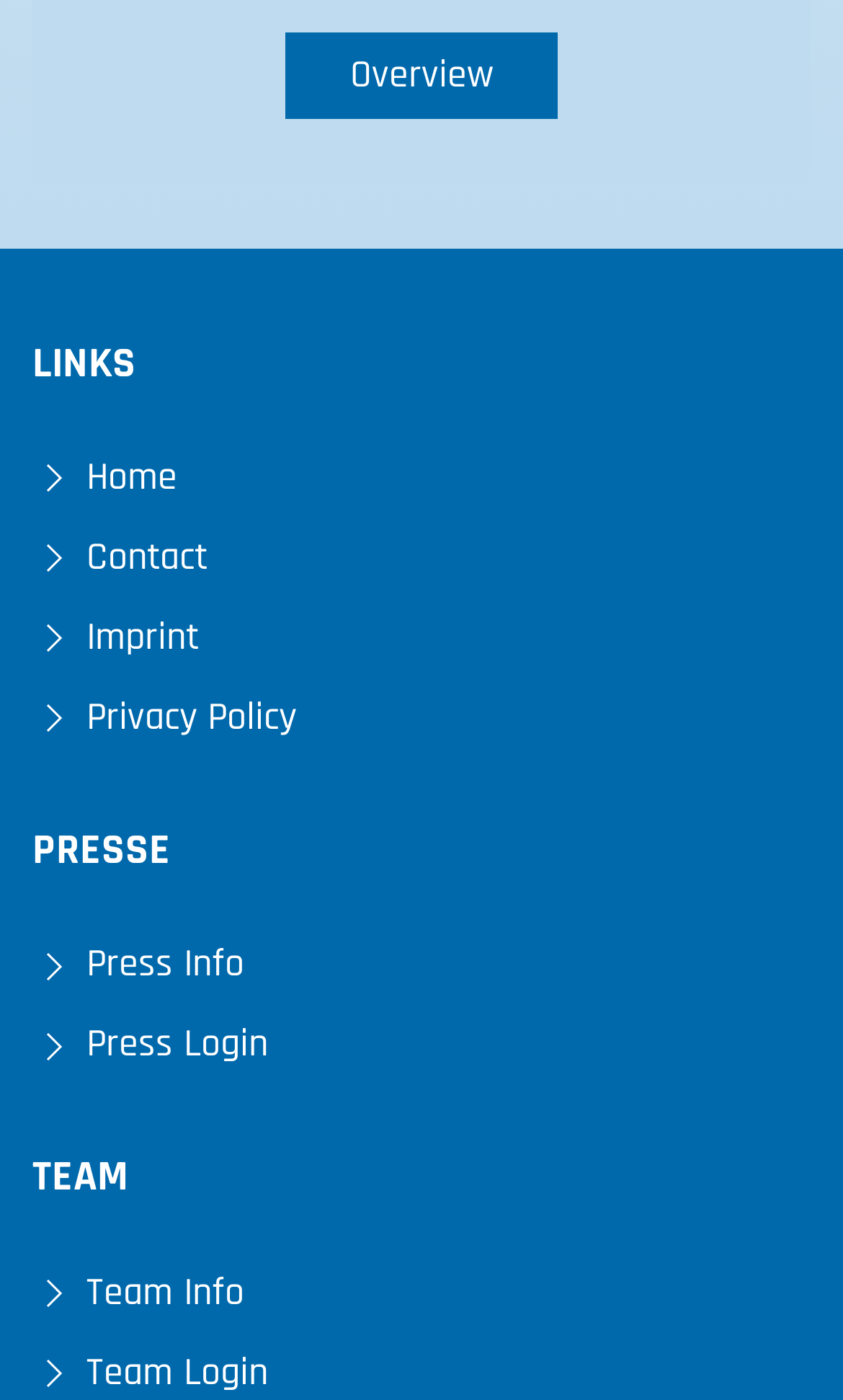Using the provided description Home, find the bounding box coordinates for the UI element. Provide the coordinates in (top-left x, top-left y, bottom-right x, bottom-right y) format, ensuring all values are between 0 and 1.

[0.038, 0.312, 0.962, 0.369]